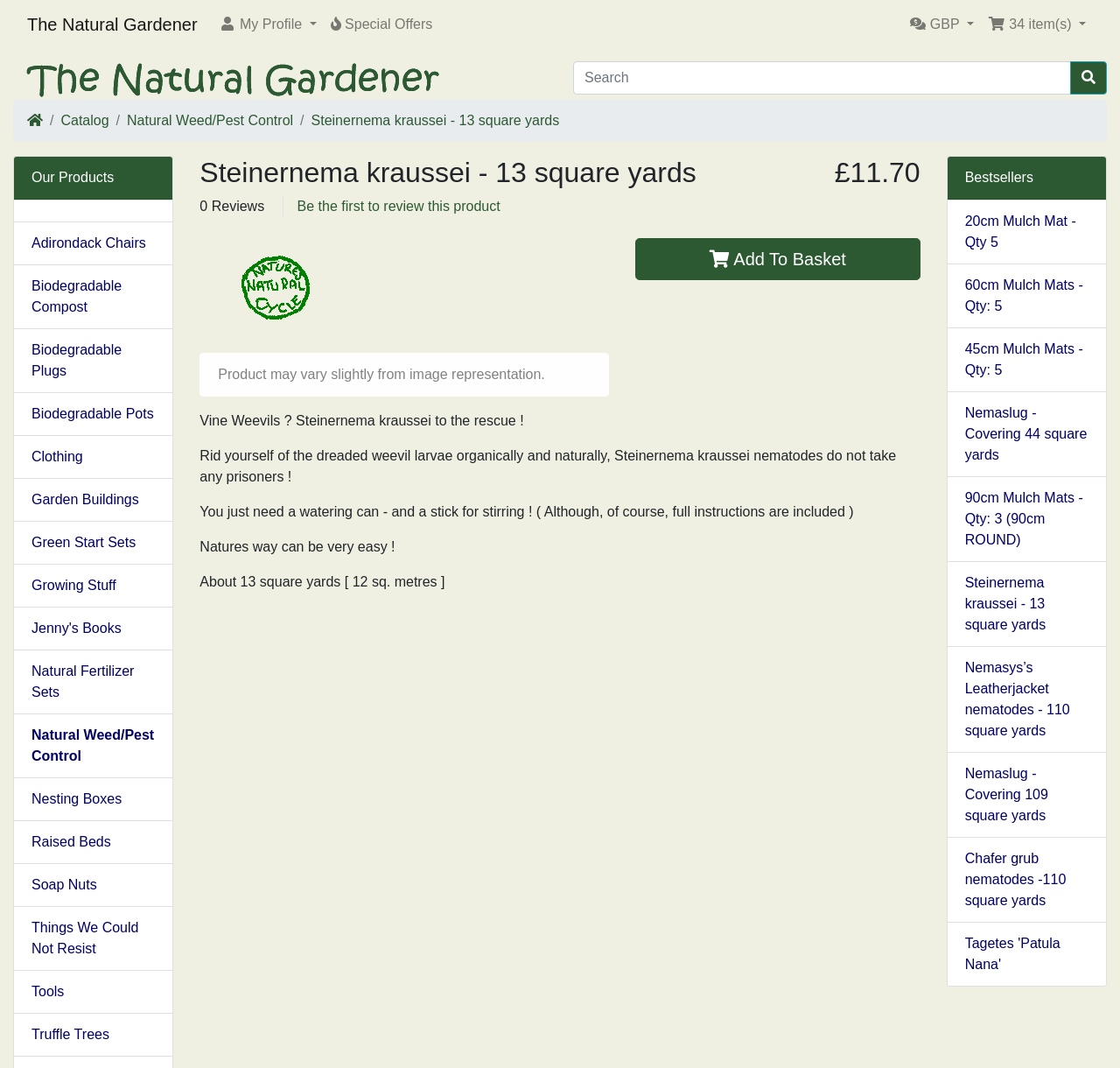Give an extensive and precise description of the webpage.

This webpage is about Steinernema kraussei, a natural pest control product for vine weevils. At the top, there is a navigation bar with links to "The Natural Gardener", "My Profile", "Special Offers", and a currency selector. Below this, there is a search box and a shopping cart button.

On the left side, there is a breadcrumb navigation menu with links to "Home", "Catalog", "Natural Weed/Pest Control", and the current page "Steinernema kraussei - 13 square yards". Below this, there is a list of product categories, including "Our Products", "Adirondack Chairs", "Biodegradable Compost", and many others.

The main content of the page is about Steinernema kraussei, with a heading and a price of £11.70. There is a product image and a description that reads "Vine Weevils? Steinernema kraussei to the rescue! Rid yourself of the dreaded weevil larvae organically and naturally, Steinernema kraussei nematodes do not take any prisoners! You just need a watering can - and a stick for stirring! (Although, of course, full instructions are included)". There is also a note that the product may vary slightly from the image representation.

Below this, there is a call-to-action button to "Add To Basket". On the right side, there is a section titled "Bestsellers" with a list of popular products, including "20cm Mulch Mat - Qty 5", "60cm Mulch Mats - Qty: 5", and "Steinernema kraussei - 13 square yards".